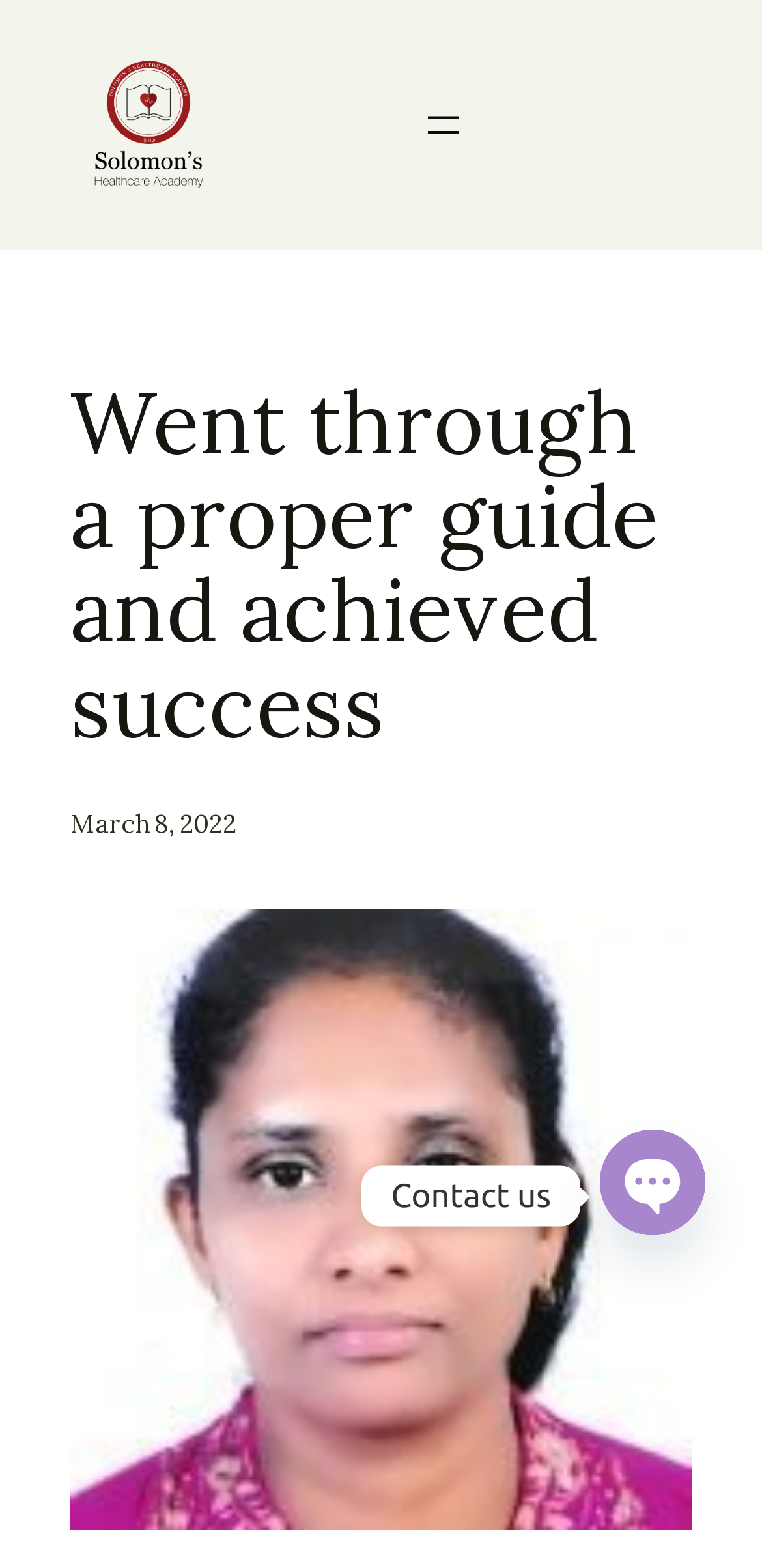What is the name of the academy?
Answer the question with as much detail as possible.

The name of the academy can be found in the link at the top of the page, which is 'Solomon's Healthcare Academy'. This link is also accompanied by an image with the same name.